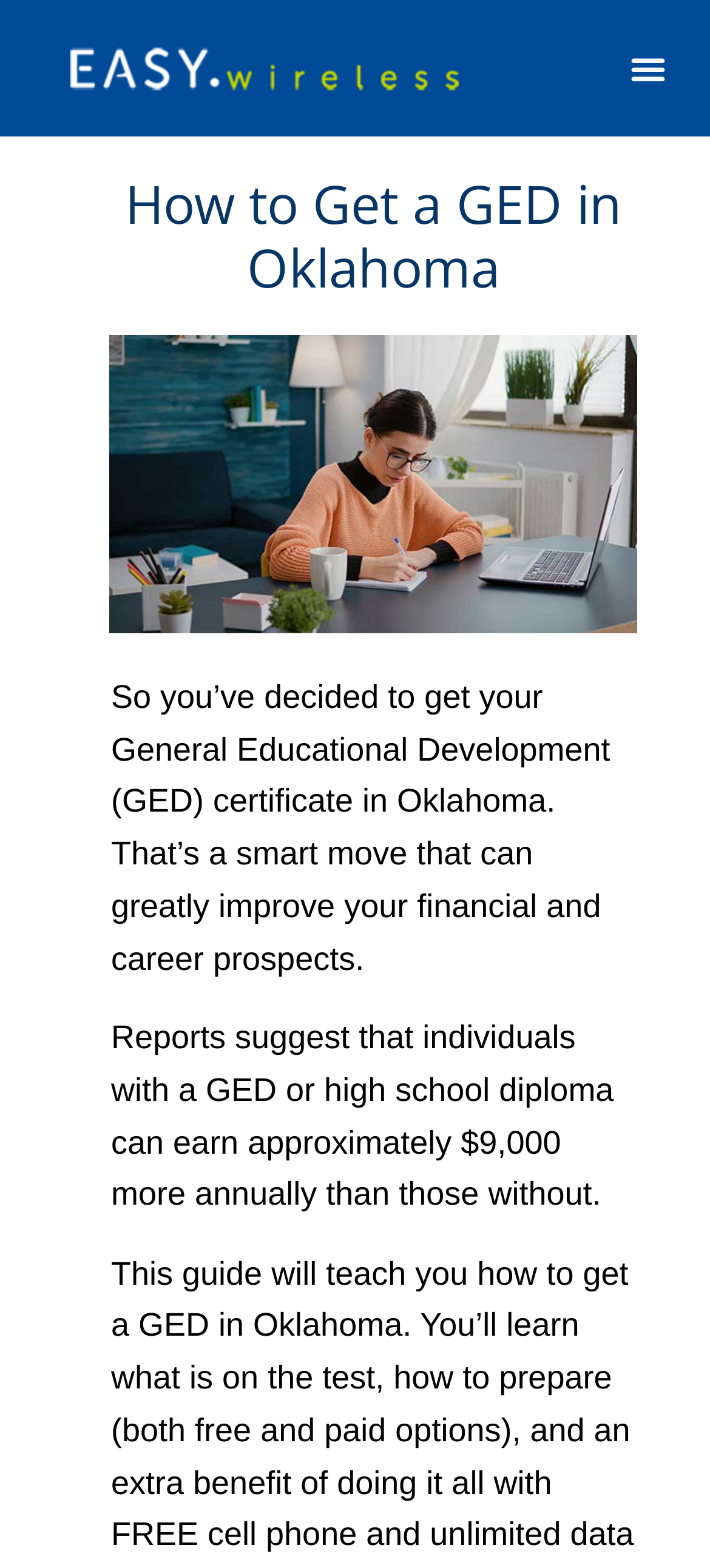Find the bounding box coordinates for the element described here: "Articles".

None